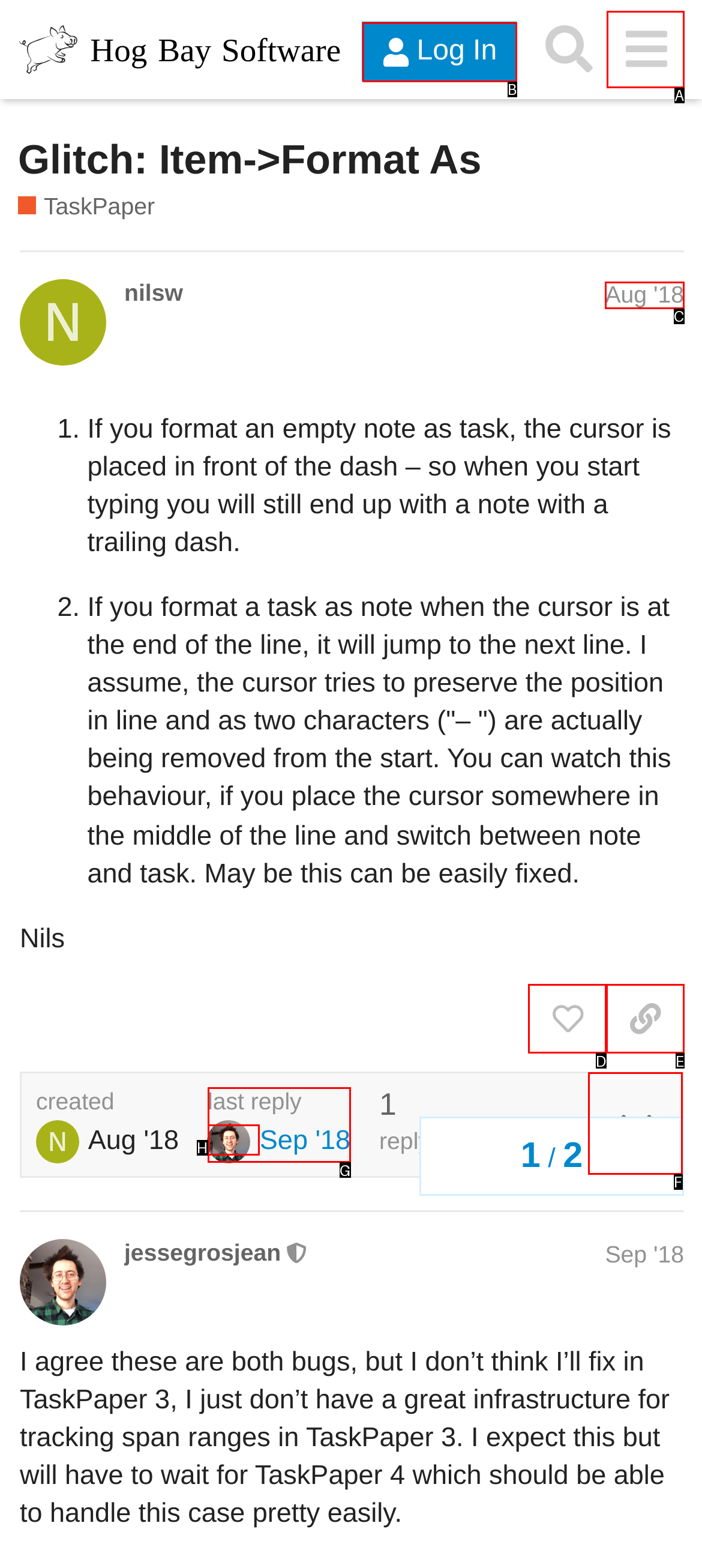To complete the instruction: Expand topic details, which HTML element should be clicked?
Respond with the option's letter from the provided choices.

F